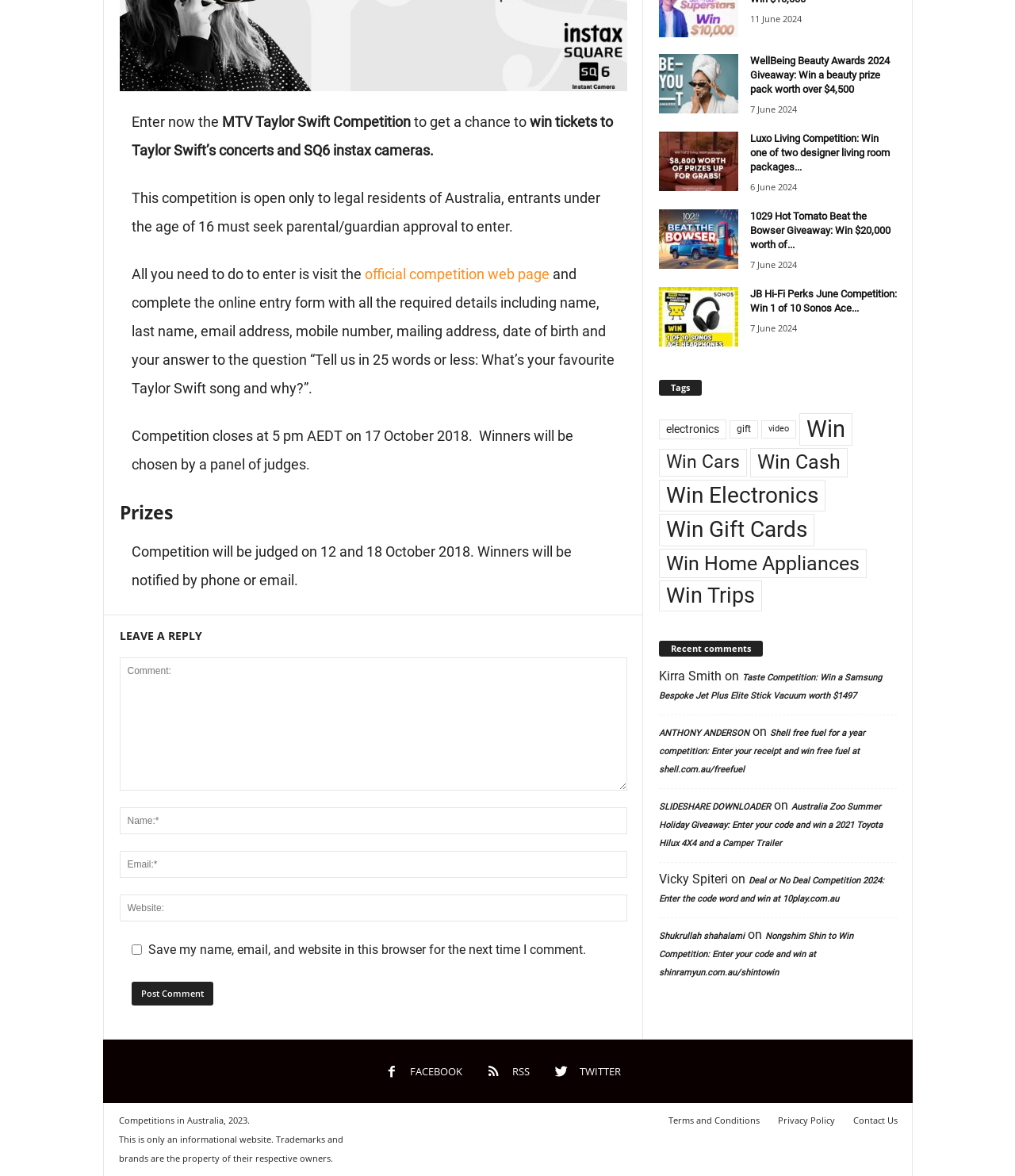Using the element description provided, determine the bounding box coordinates in the format (top-left x, top-left y, bottom-right x, bottom-right y). Ensure that all values are floating point numbers between 0 and 1. Element description: Win Home Appliances

[0.649, 0.466, 0.854, 0.491]